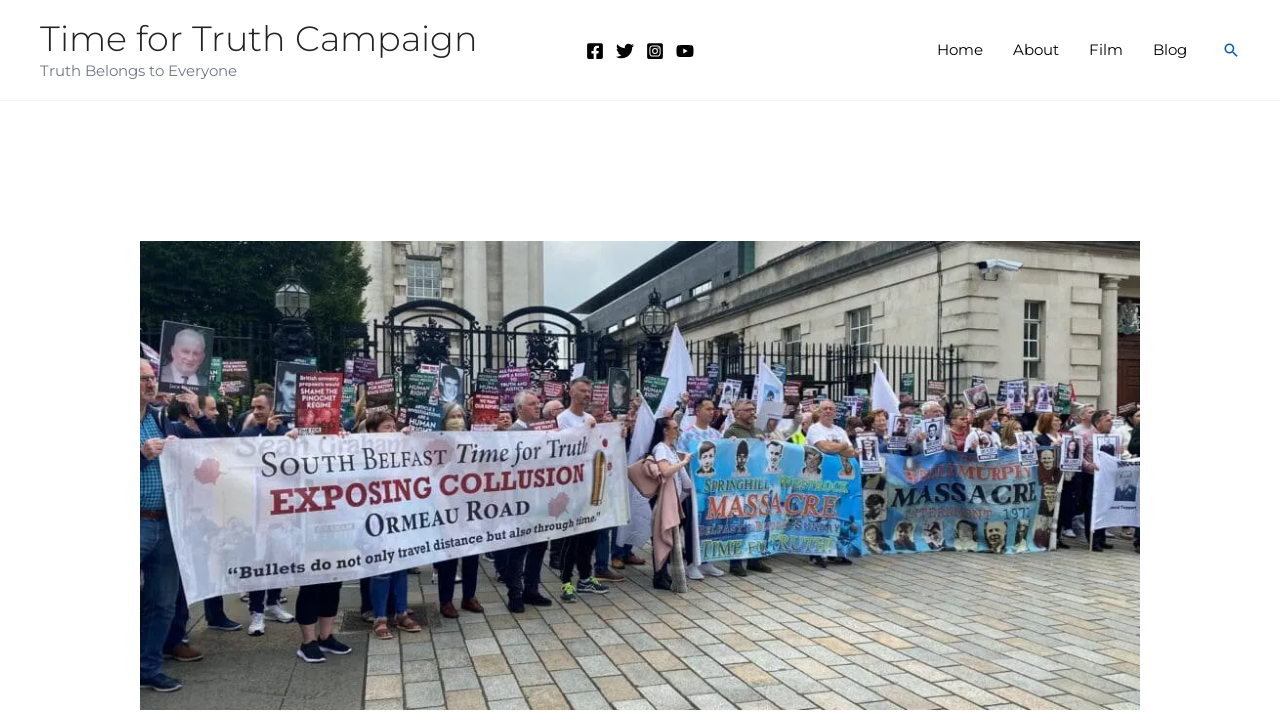Identify and provide the text of the main header on the webpage.

Protests on International Human Rights Day